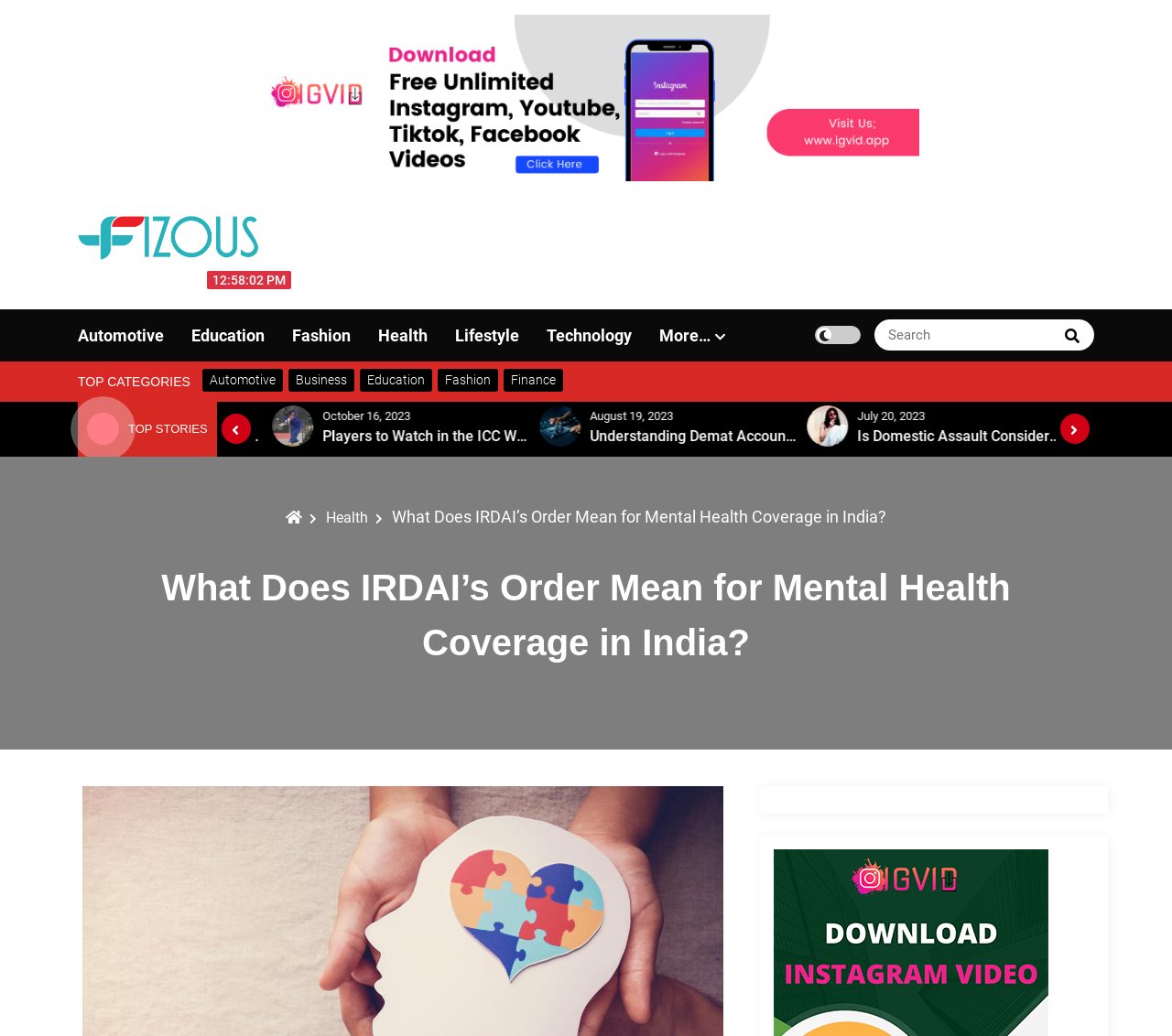Point out the bounding box coordinates of the section to click in order to follow this instruction: "Search for something".

[0.746, 0.309, 0.934, 0.339]